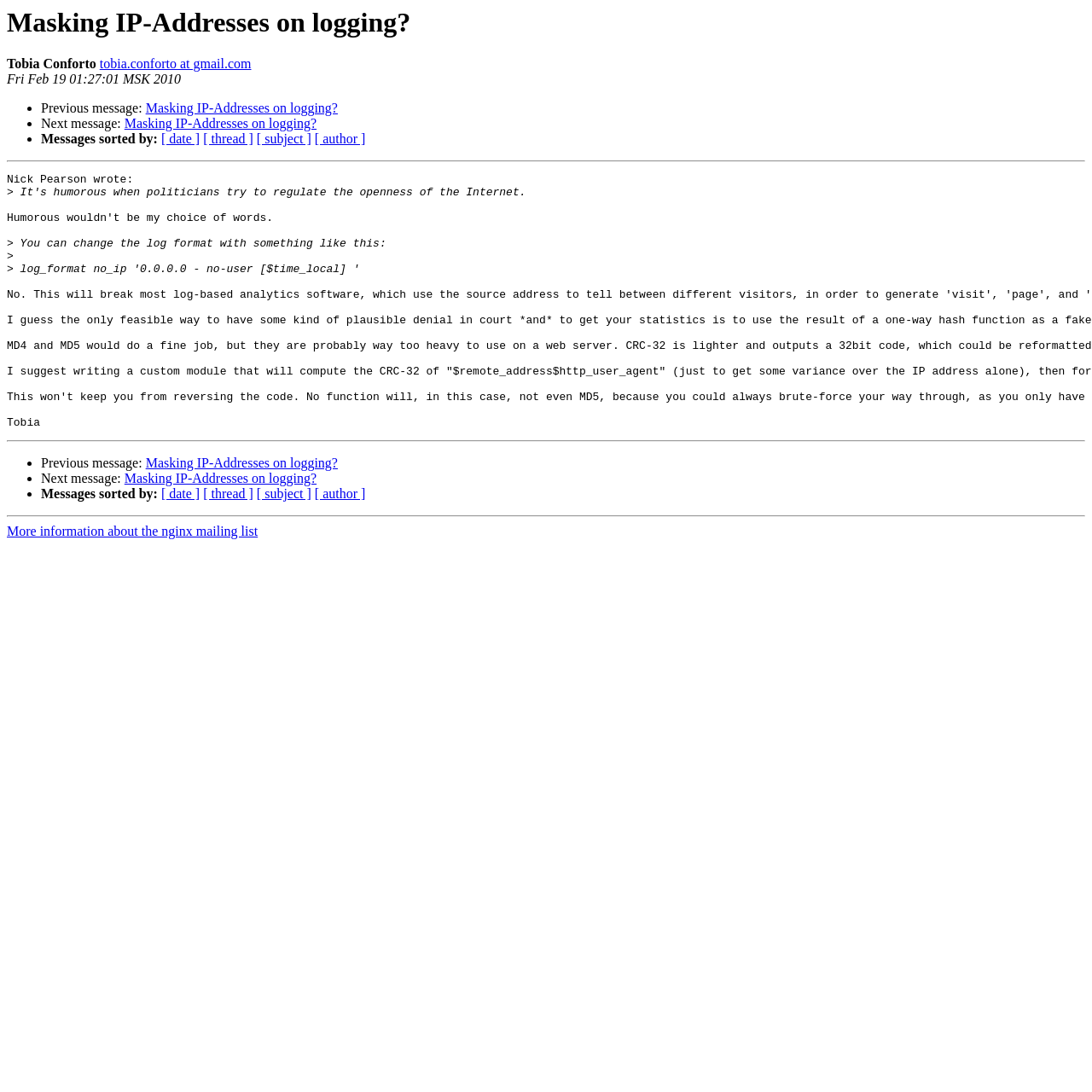Locate the bounding box coordinates of the area you need to click to fulfill this instruction: 'Contact Tobia Conforto'. The coordinates must be in the form of four float numbers ranging from 0 to 1: [left, top, right, bottom].

[0.091, 0.052, 0.23, 0.065]